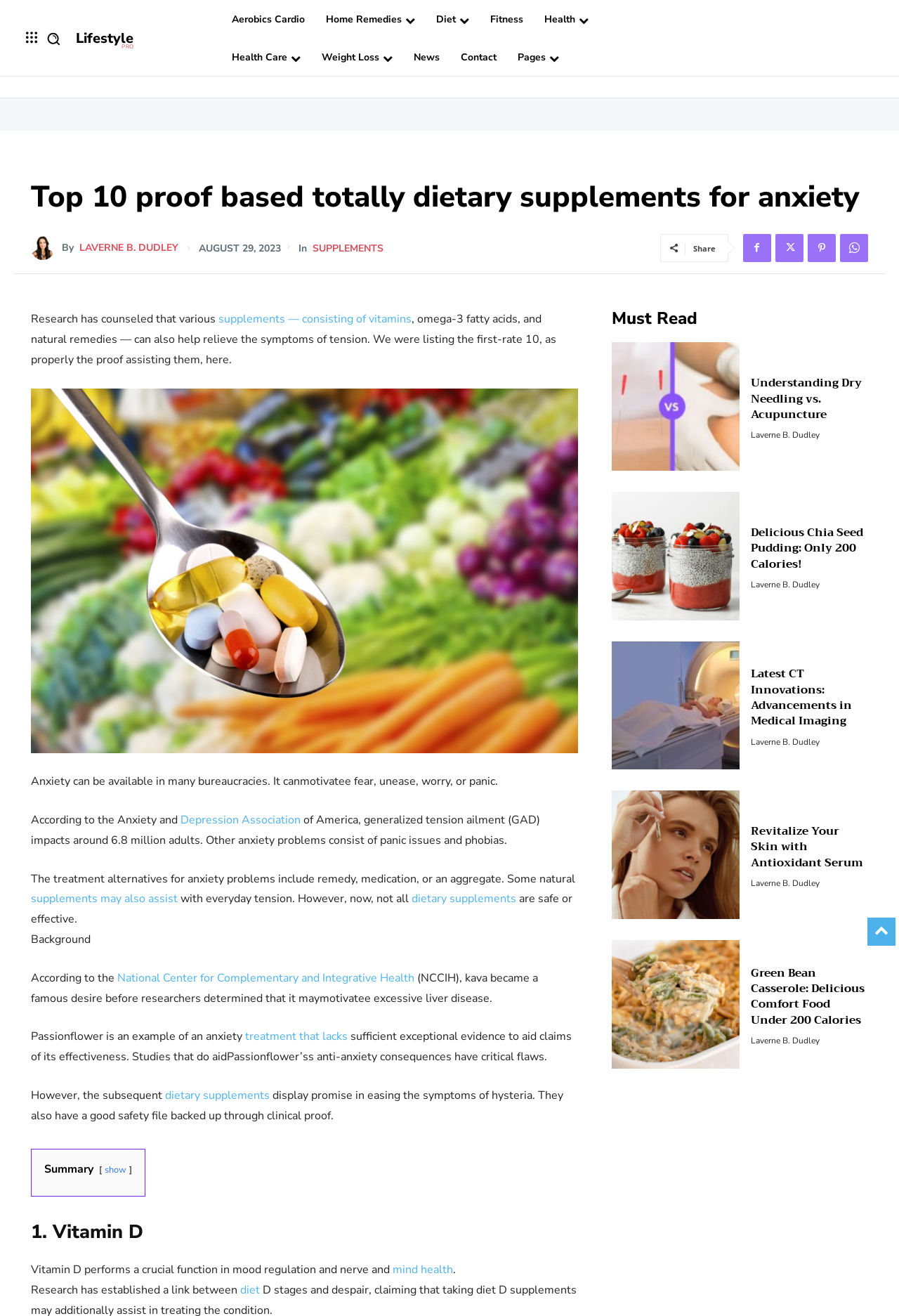Who is the author of this article?
Craft a detailed and extensive response to the question.

I found the author's name by looking at the link 'Laverne B. Dudley' which is located below the heading 'Top 10 proof based totally dietary supplements for anxiety'.